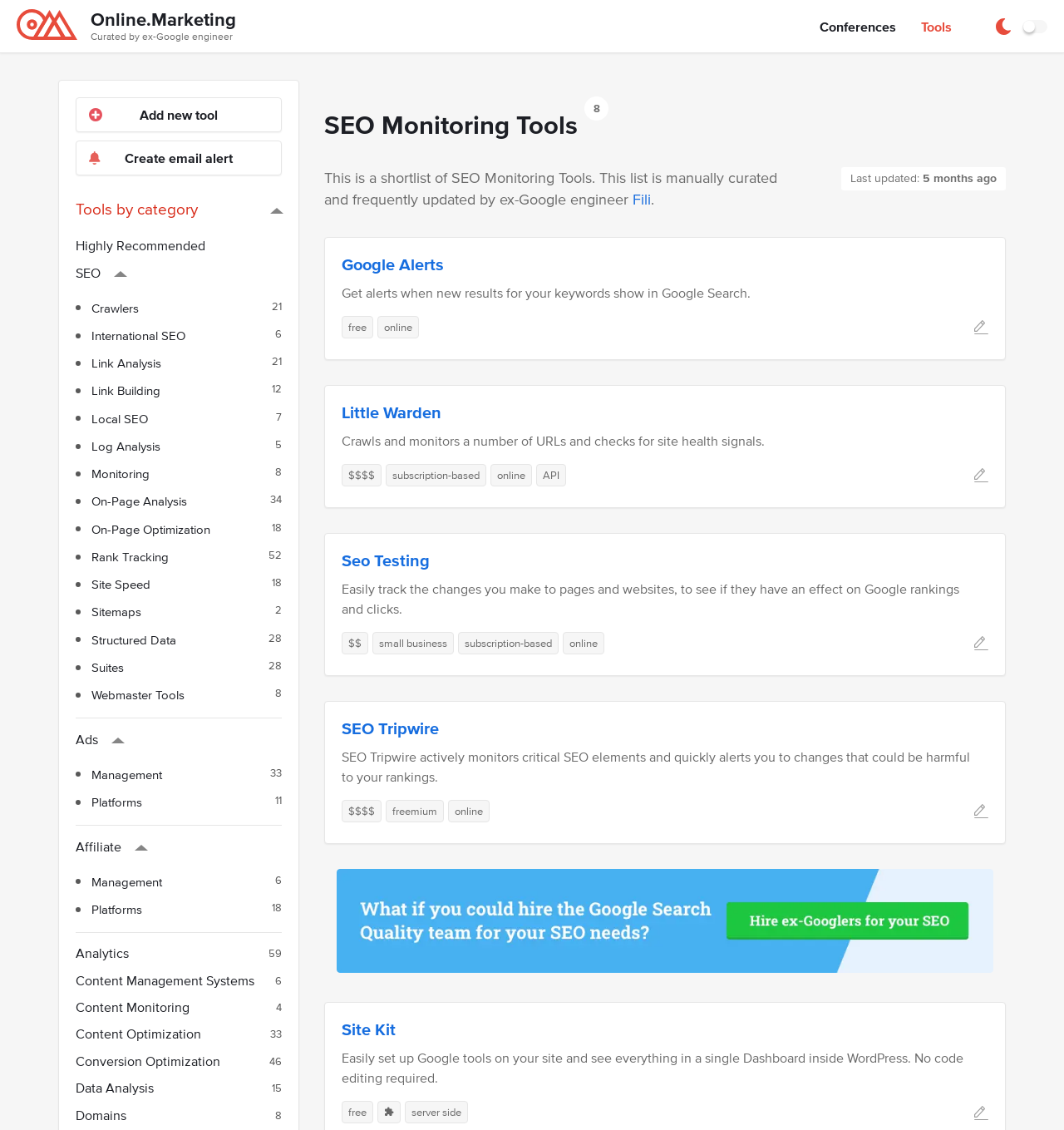Find the bounding box coordinates for the HTML element described as: "online". The coordinates should consist of four float values between 0 and 1, i.e., [left, top, right, bottom].

[0.421, 0.708, 0.46, 0.727]